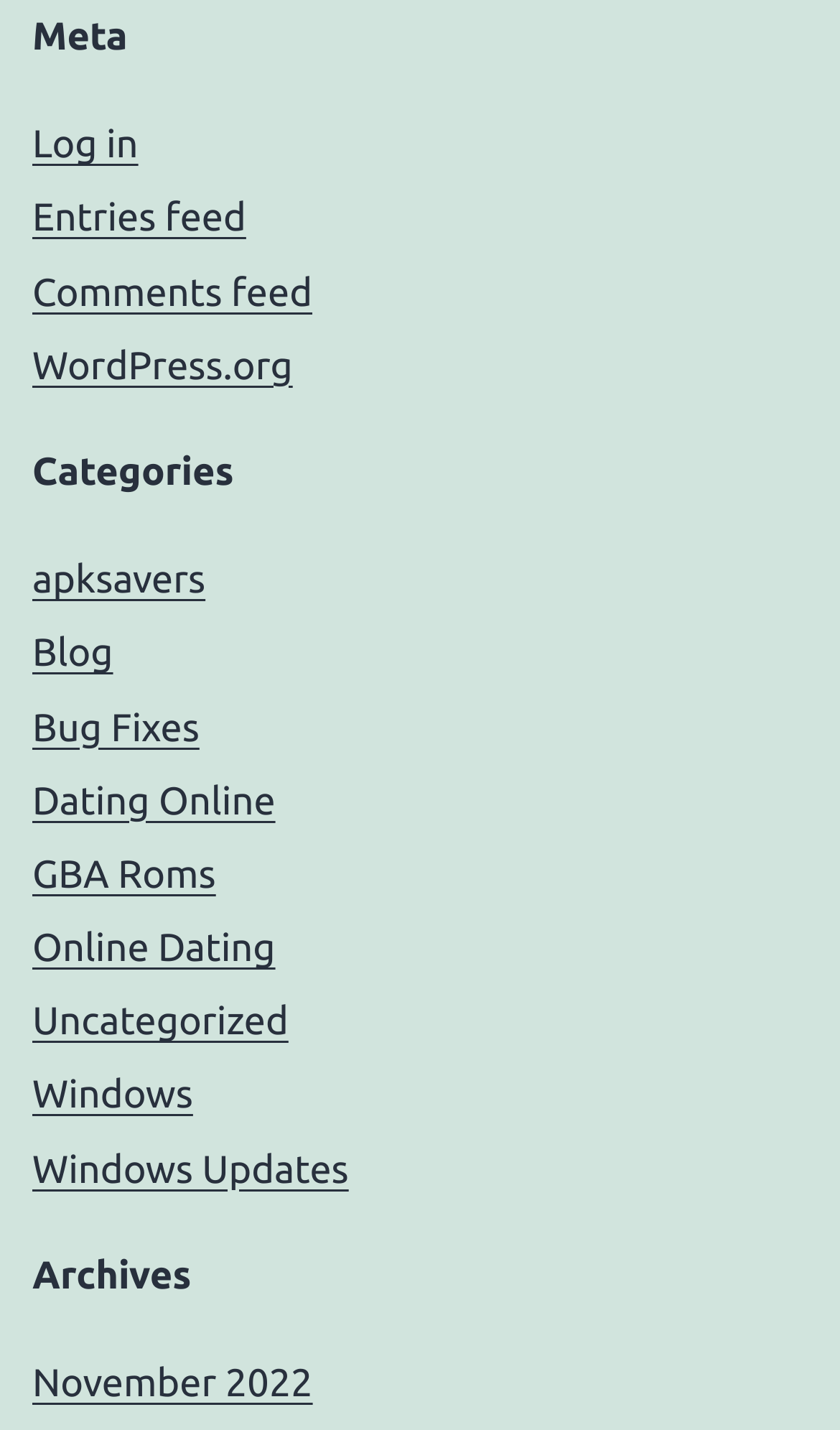Pinpoint the bounding box coordinates of the clickable area needed to execute the instruction: "Share on LinkedIn". The coordinates should be specified as four float numbers between 0 and 1, i.e., [left, top, right, bottom].

None